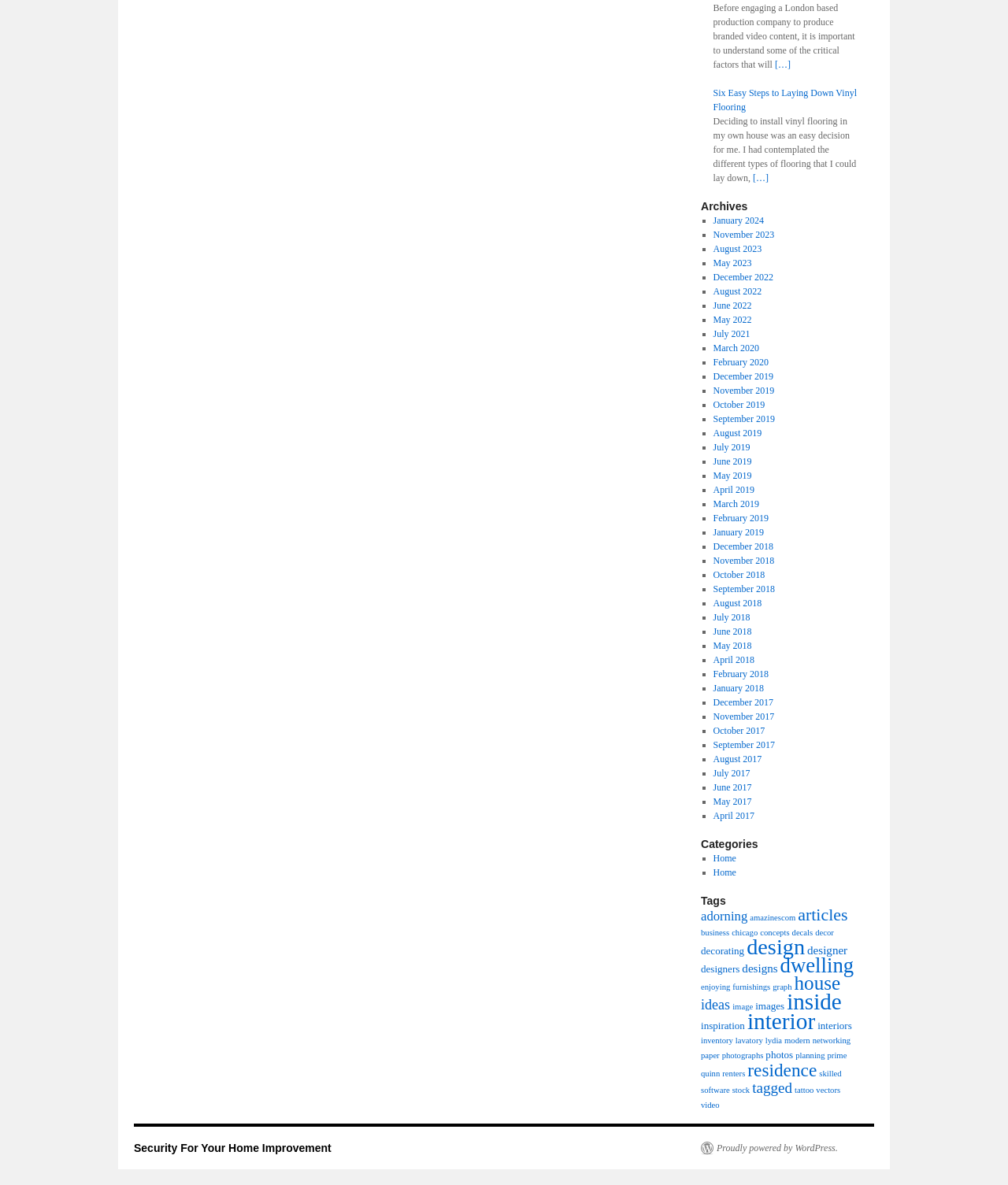Can you identify the bounding box coordinates of the clickable region needed to carry out this instruction: 'Click on the link 'November 2018''? The coordinates should be four float numbers within the range of 0 to 1, stated as [left, top, right, bottom].

[0.707, 0.468, 0.768, 0.478]